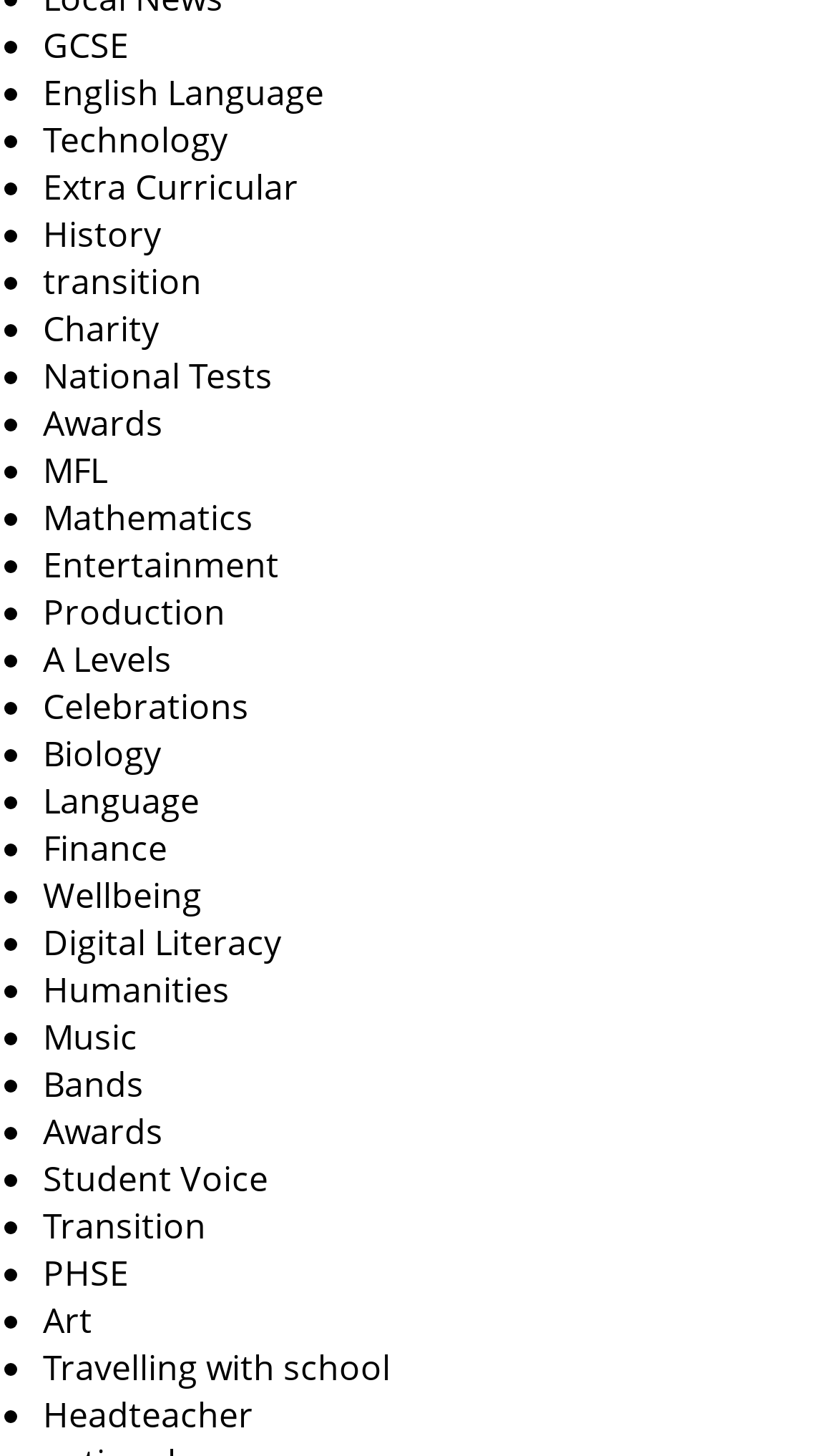Look at the image and answer the question in detail:
What is the last subject listed?

The last subject listed is Headteacher, which is indicated by the link 'Headteacher' with a bounding box of [0.051, 0.955, 0.303, 0.987] and is preceded by a list marker '•' with a bounding box of [0.003, 0.955, 0.023, 0.987]